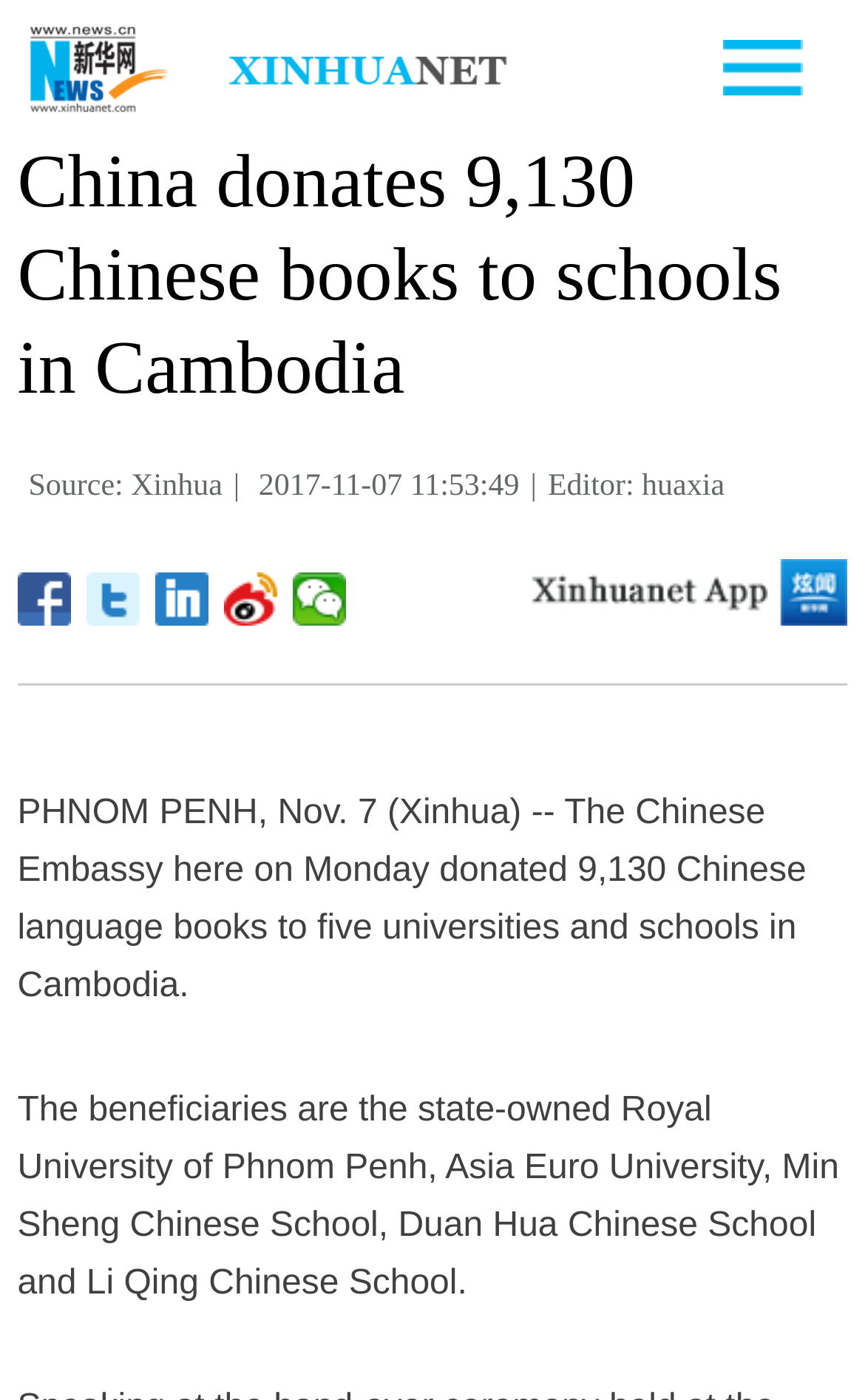Examine the image and give a thorough answer to the following question:
How many Chinese language books were donated?

The number of Chinese language books donated can be found in the paragraph that starts with 'The Chinese Embassy here on Monday donated...' which mentions the number of books donated.